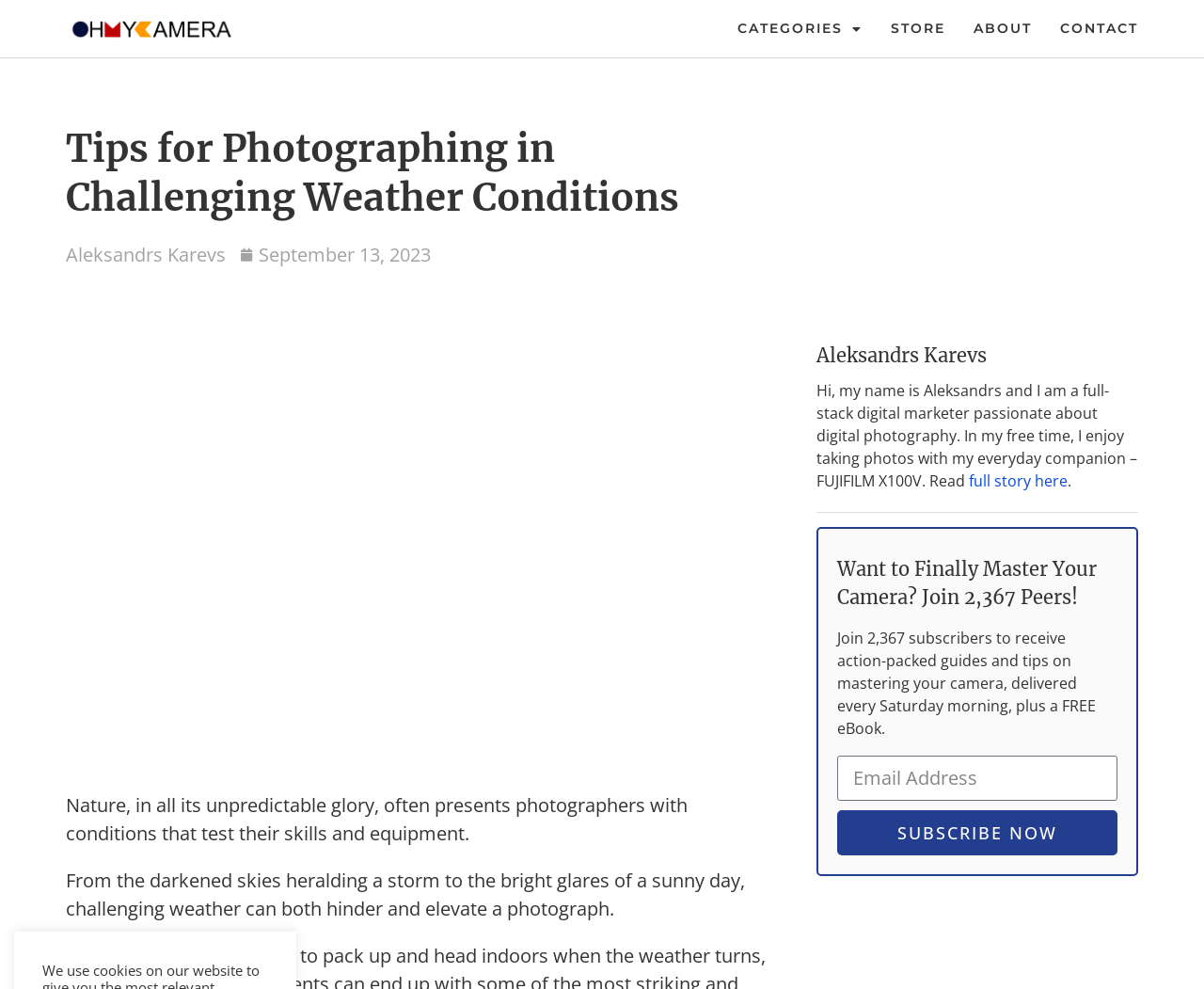Find the bounding box coordinates of the element to click in order to complete the given instruction: "subscribe now."

[0.695, 0.819, 0.928, 0.865]